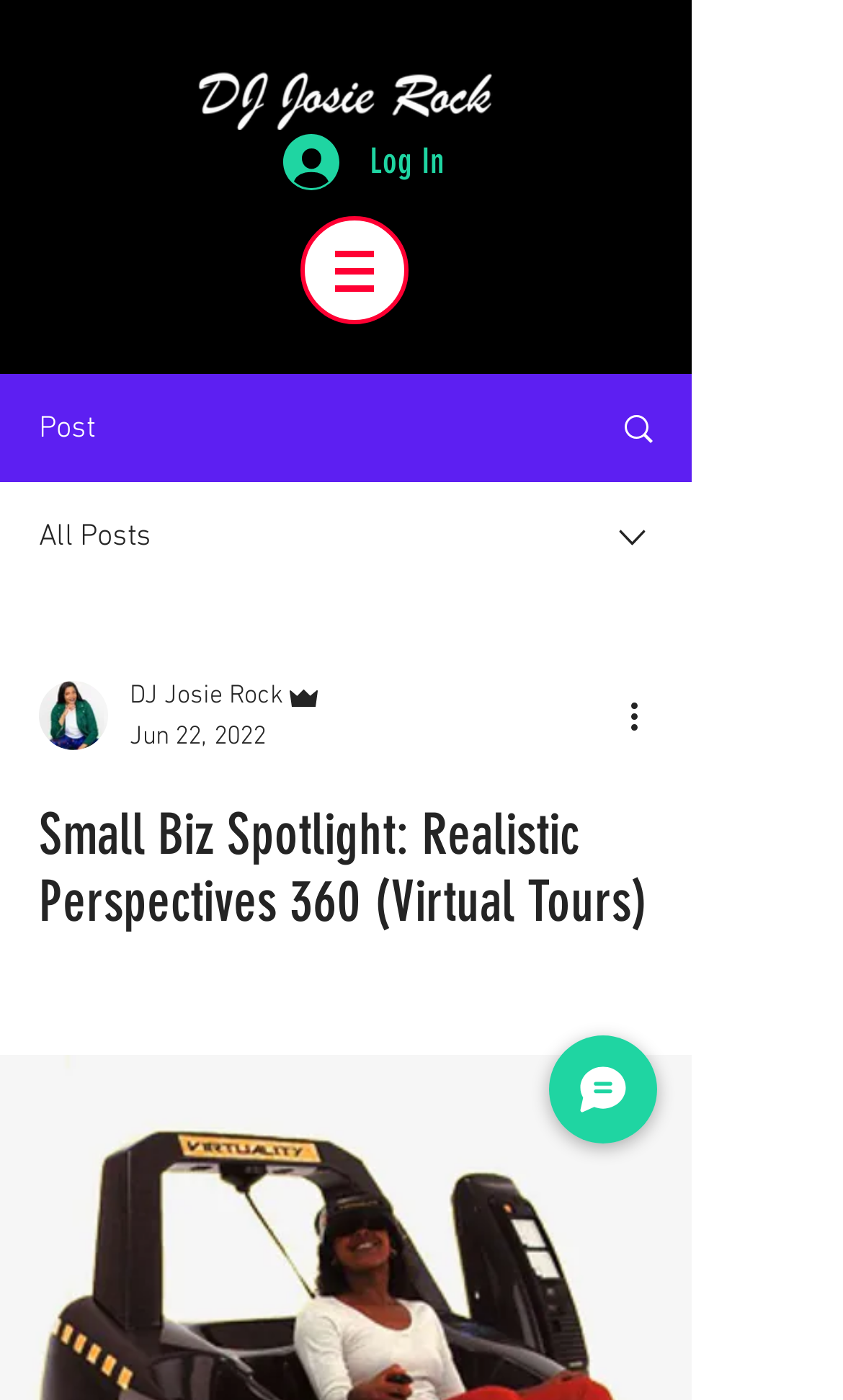What is the logo above the 'Log In' button?
Using the screenshot, give a one-word or short phrase answer.

DJ Josie Rock White Logo